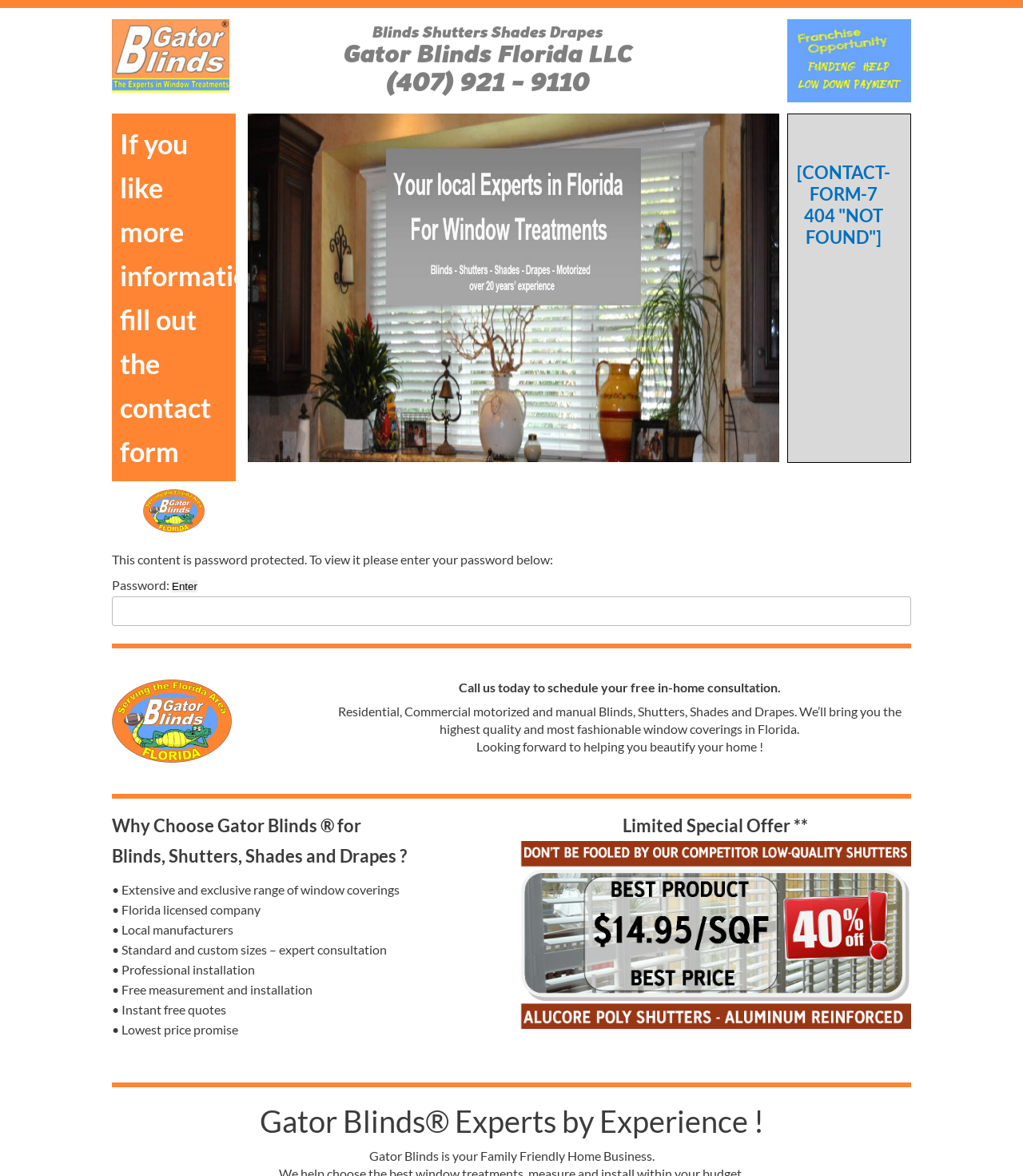From the element description: "parent_node: Password: name="post_password"", extract the bounding box coordinates of the UI element. The coordinates should be expressed as four float numbers between 0 and 1, in the order [left, top, right, bottom].

[0.109, 0.507, 0.891, 0.532]